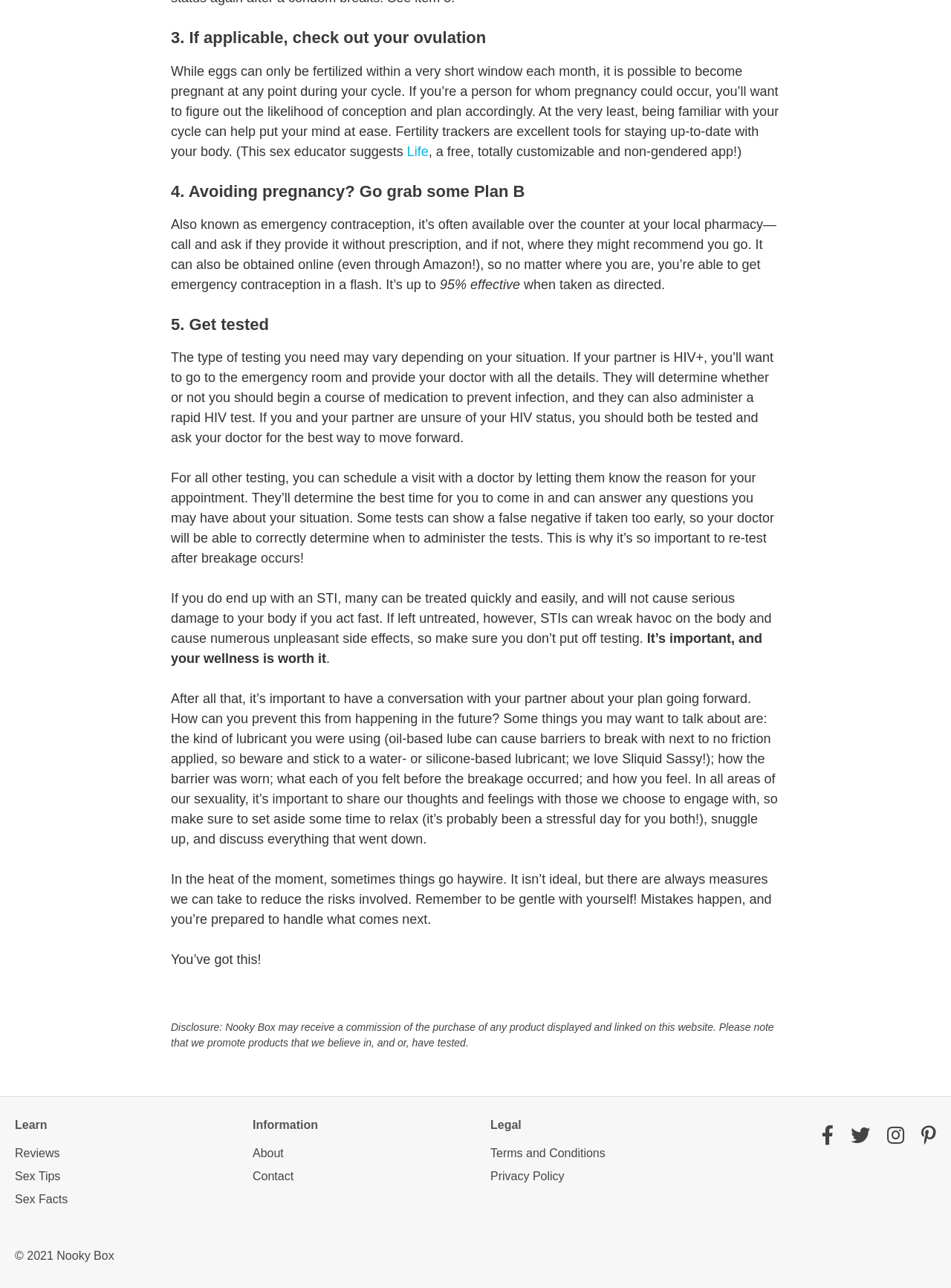Give a one-word or phrase response to the following question: Why is it important to re-test after breakage occurs?

To avoid false negative